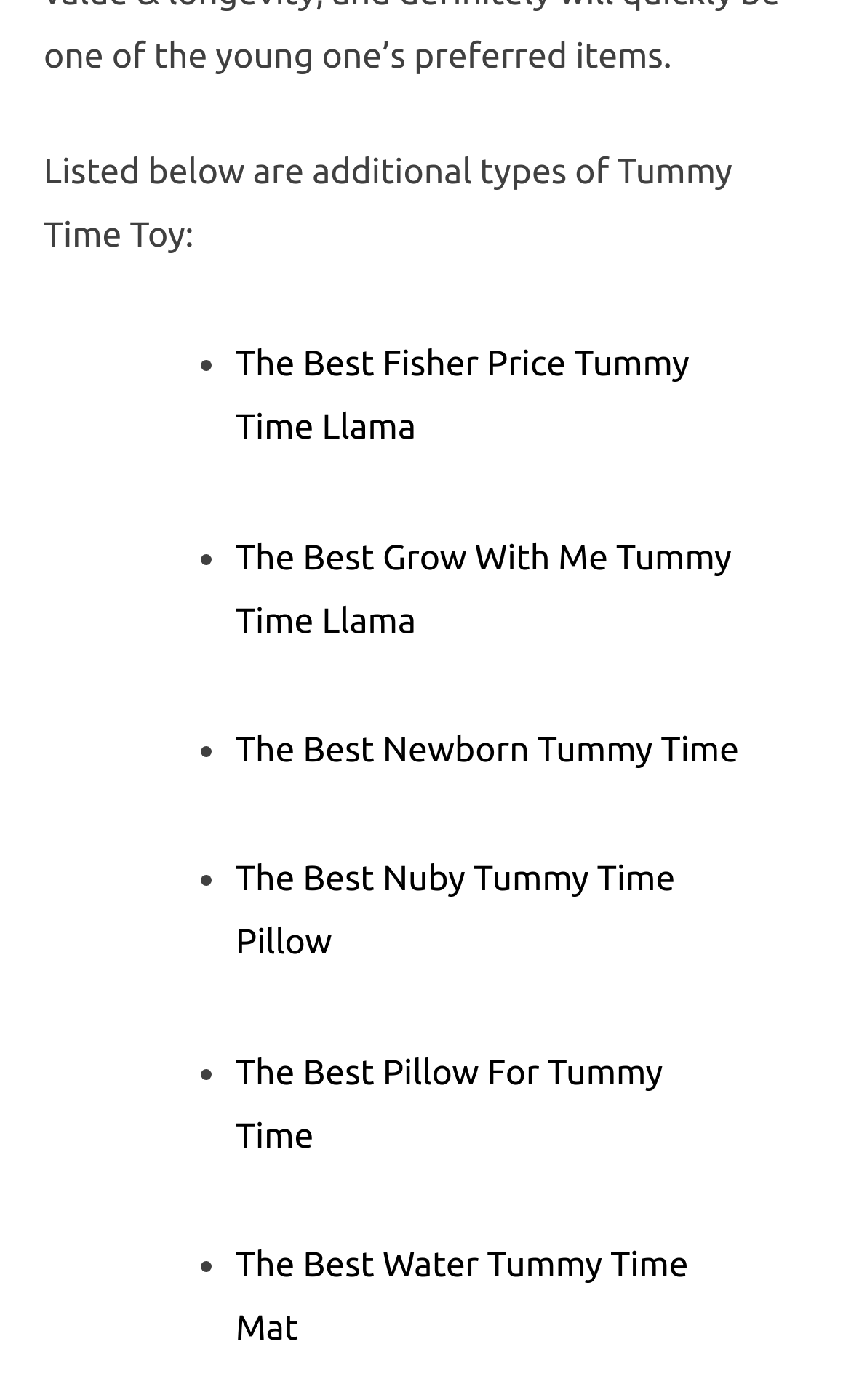How many items are listed?
Please provide a single word or phrase based on the screenshot.

5